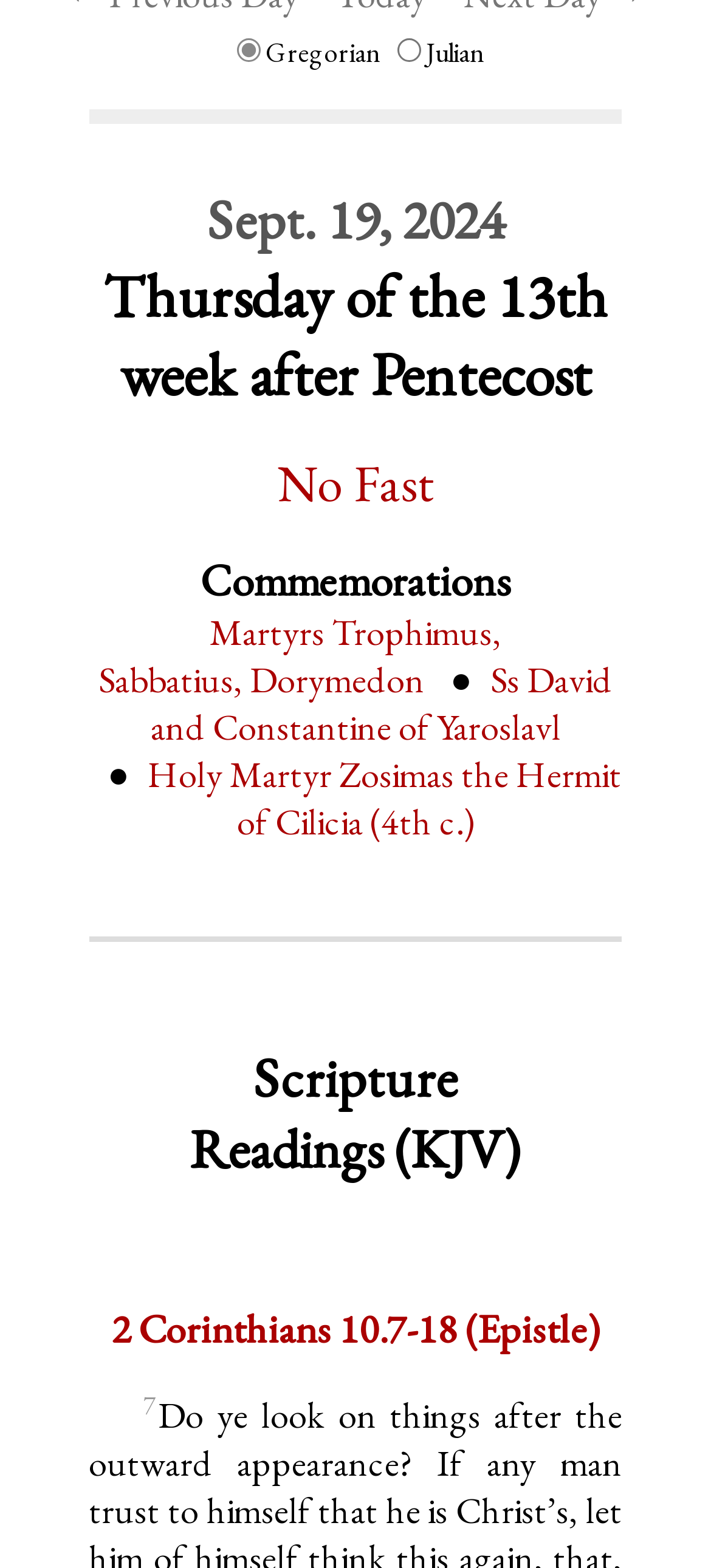Determine the bounding box coordinates (top-left x, top-left y, bottom-right x, bottom-right y) of the UI element described in the following text: parent_node: Julian name="calendar" value="julian"

[0.558, 0.024, 0.591, 0.04]